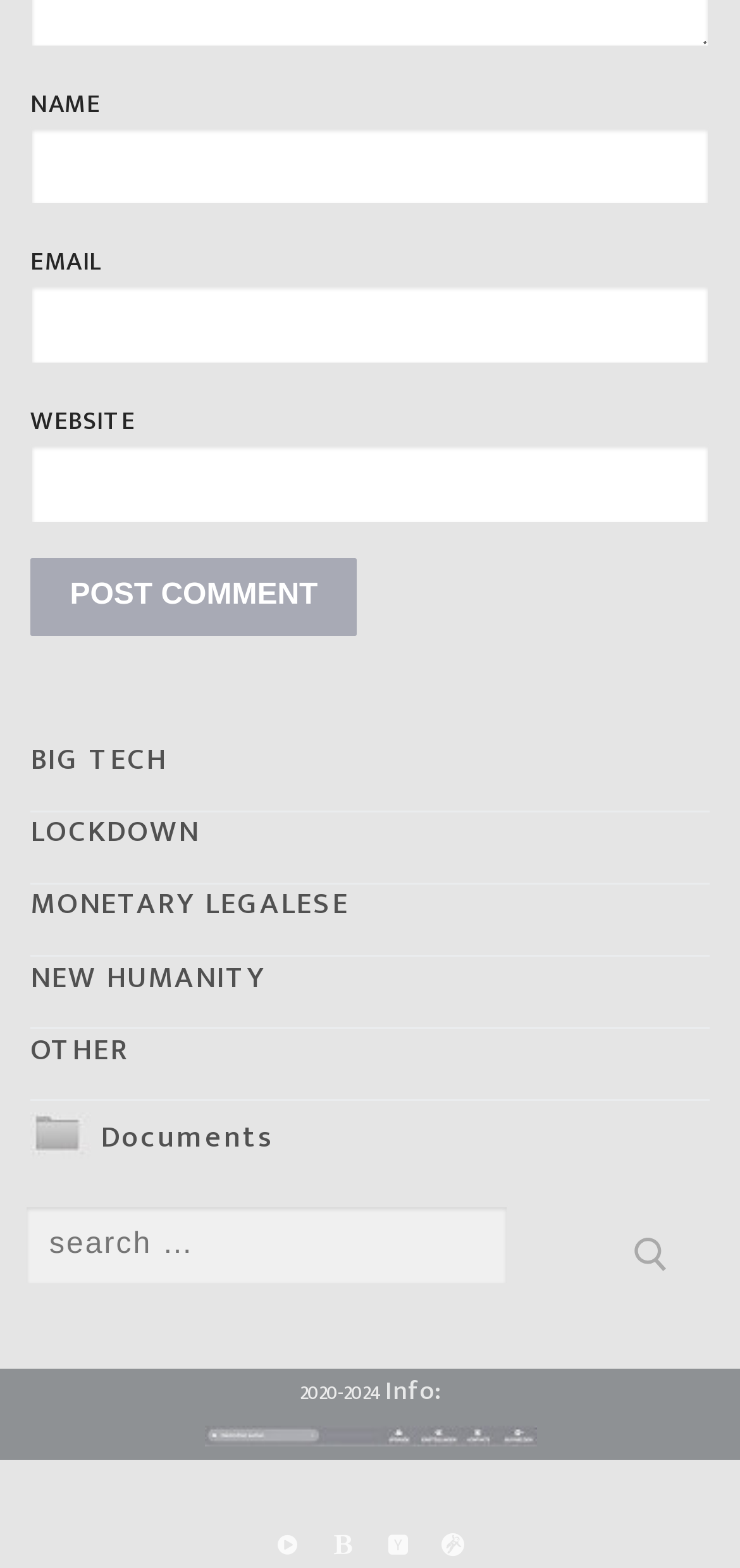Provide a short, one-word or phrase answer to the question below:
What is the text above the searchbox?

Search for: